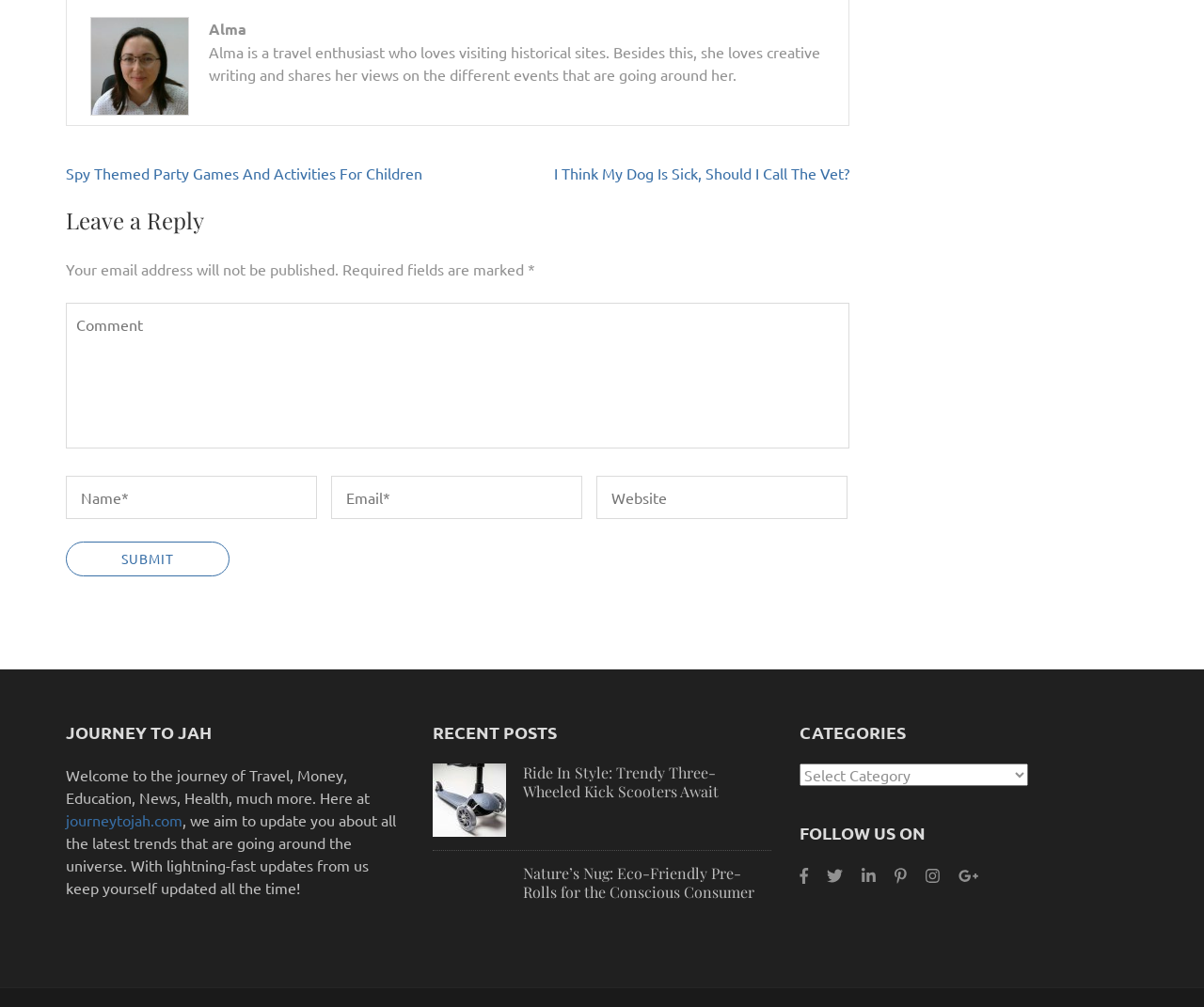For the element described, predict the bounding box coordinates as (top-left x, top-left y, bottom-right x, bottom-right y). All values should be between 0 and 1. Element description: name="comment" placeholder="Comment"

[0.055, 0.301, 0.705, 0.446]